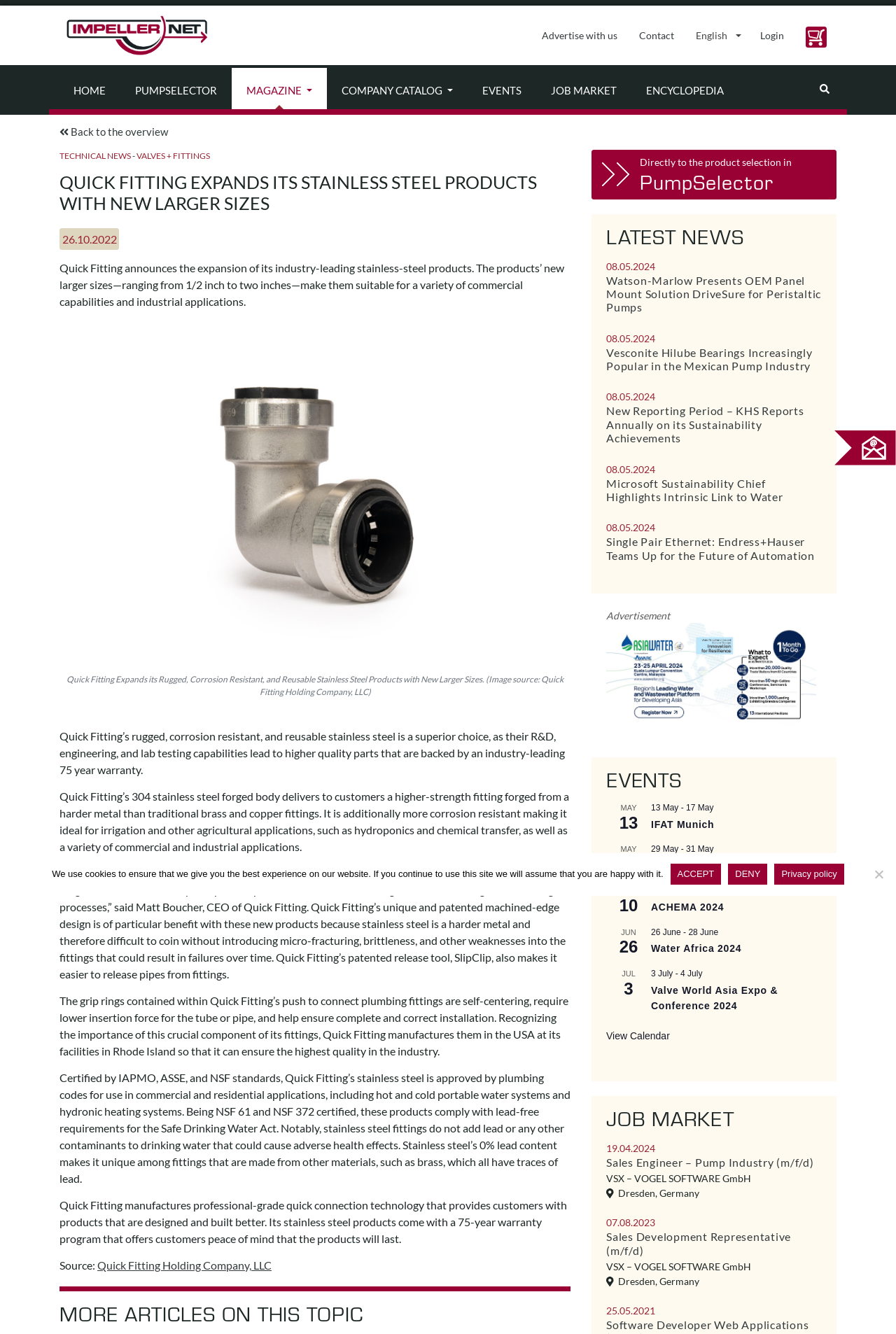What is the material of the fittings? Refer to the image and provide a one-word or short phrase answer.

Stainless steel